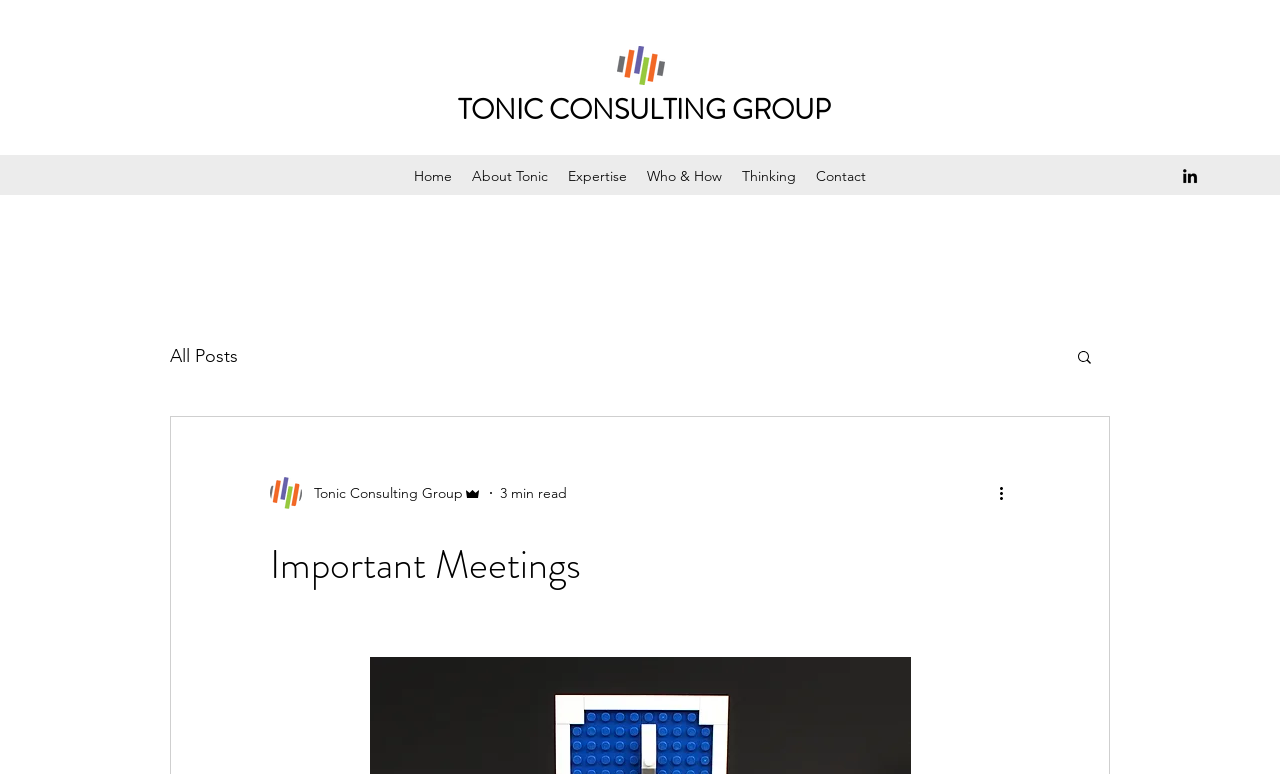Summarize the webpage with a detailed and informative caption.

The webpage appears to be a blog post or article from Tonic Consulting Group, with a focus on the importance of certain meetings. At the top of the page, there is a logo image "NEW_tonic_web.png" and a link to the company's website "TONIC CONSULTING GROUP". 

Below the logo, there is a navigation menu "Site" with links to various sections of the website, including "Home", "About Tonic", "Expertise", "Who & How", "Thinking", and "Contact". 

To the right of the navigation menu, there is a social media link "LinkedIn" with an accompanying image. 

Further down the page, there is a navigation section "blog" with a link to "All Posts". Next to it, there is a search button with a magnifying glass icon. 

The main content of the page begins with an image of the writer, followed by the title "Important Meetings" in a large font. Below the title, there is a brief description or introduction to the article, which is not explicitly stated in the accessibility tree. 

The article appears to be a short read, estimated to take around 3 minutes, as indicated by the text "3 min read". There is also a button "More actions" with an accompanying image, which may provide additional options for the reader.